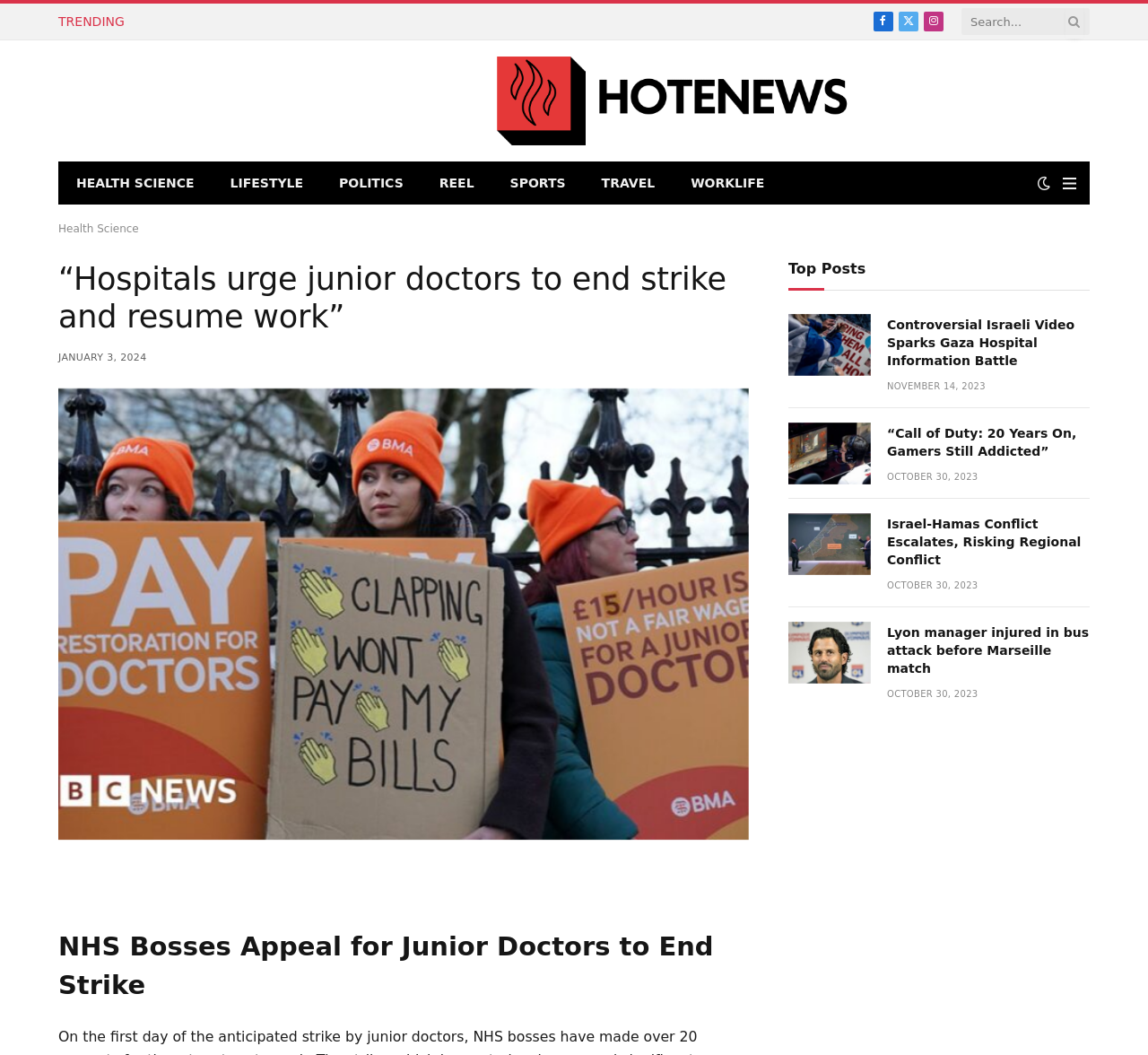What is the purpose of the button with the '' icon?
Please use the image to provide an in-depth answer to the question.

I determined the purpose of the button with the '' icon by looking at its position and the surrounding elements. The button is next to a search textbox, which suggests that it is a search button.